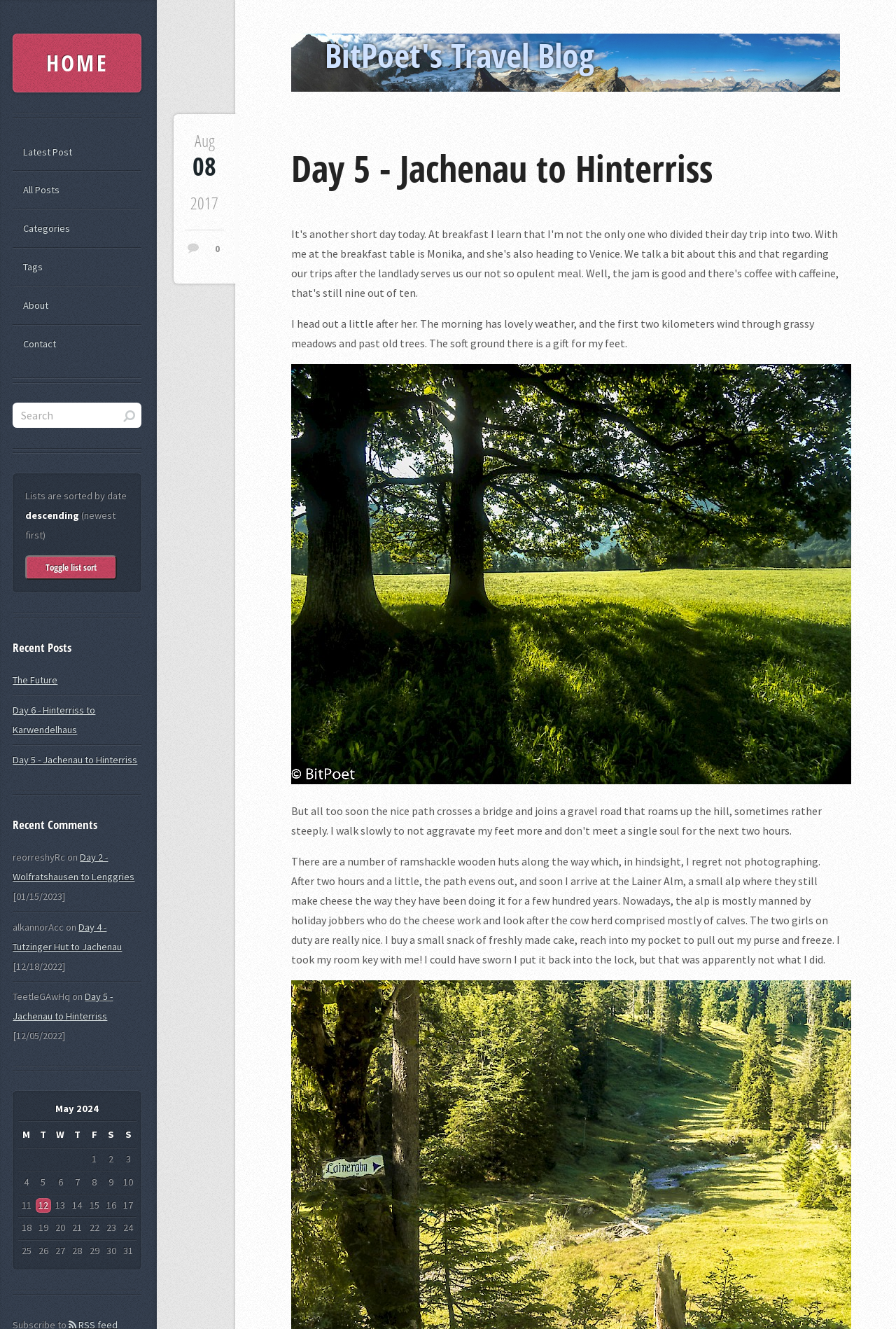Answer the question in one word or a short phrase:
What is the date of the blog post?

Aug 08, 2017